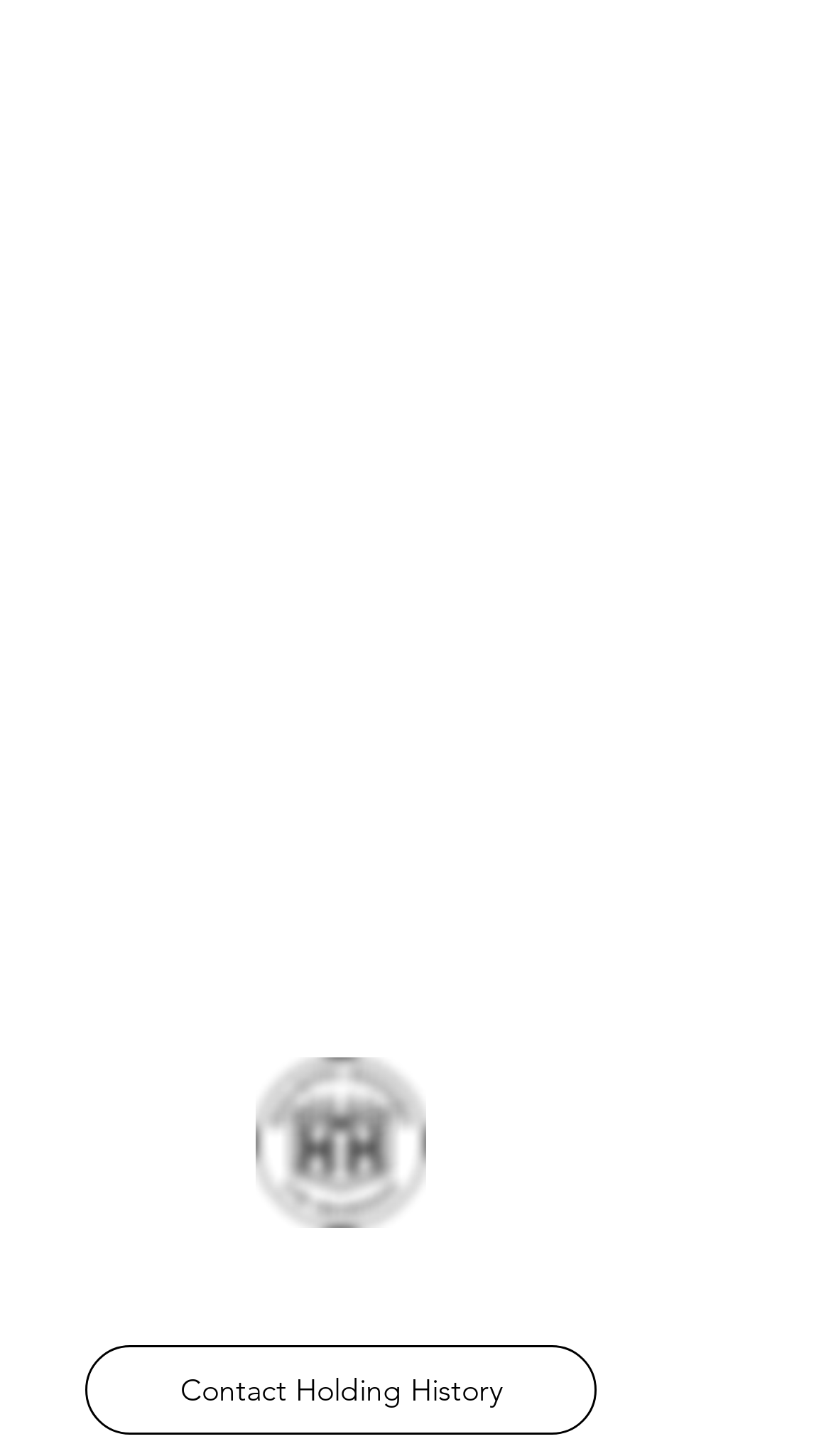Find the bounding box of the UI element described as follows: "Contact Holding History".

[0.103, 0.924, 0.718, 0.985]